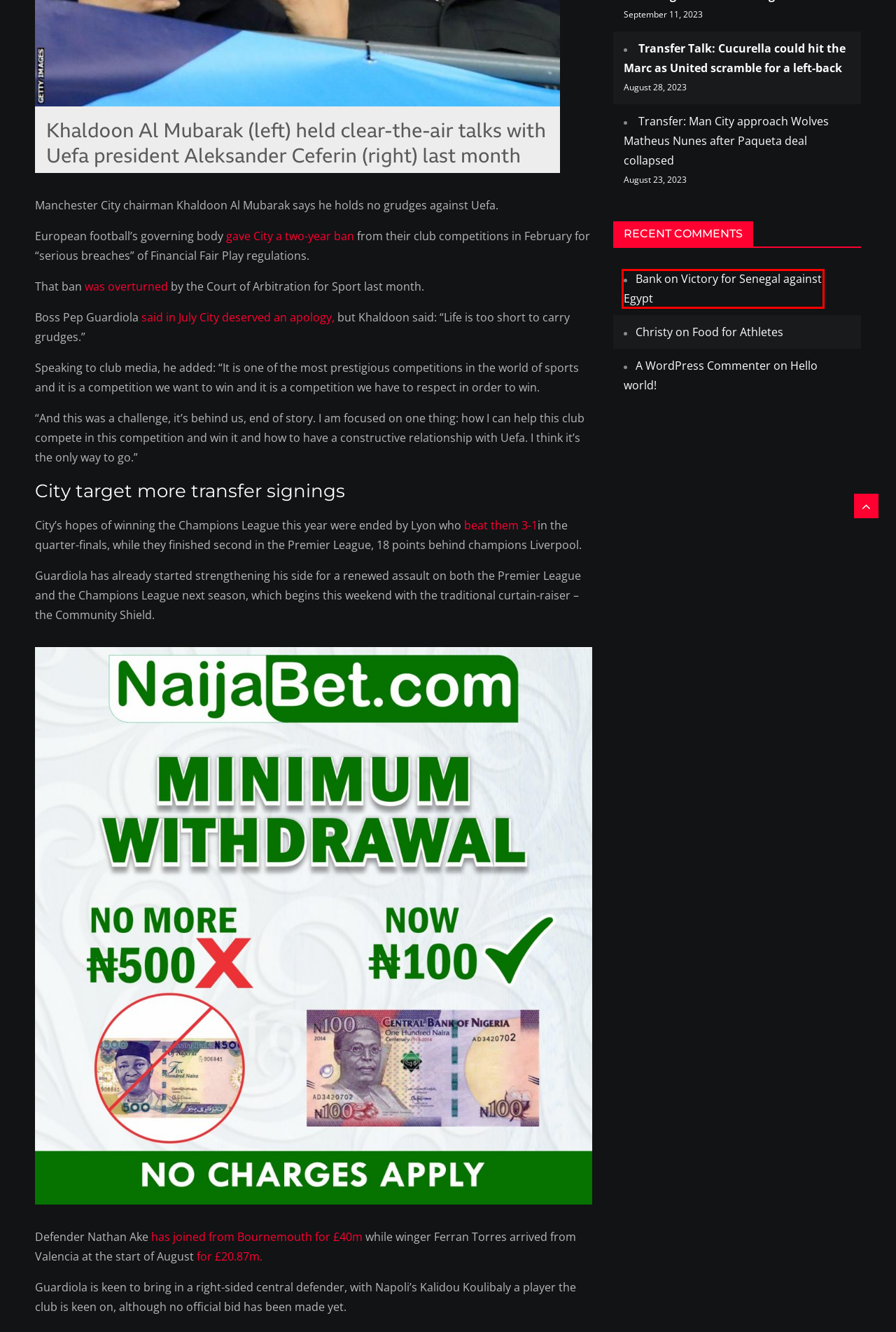Analyze the screenshot of a webpage that features a red rectangle bounding box. Pick the webpage description that best matches the new webpage you would see after clicking on the element within the red bounding box. Here are the candidates:
A. Blog Tool, Publishing Platform, and CMS – WordPress.org
B. Transfer: Man City approach Wolves Matheus Nunes after Paqueta deal collapsed – Liberiabet.com
C. Food for Athletes – Liberiabet.com
D. Victory for Senegal against Egypt – Liberiabet.com
E. Djokovic beats Medvedev to win 24th Grand Slam – Liberiabet.com
F. Hello world! – Liberiabet.com
G. Uncategorized – Liberiabet.com
H. Portugal vs Luxembourg – Liberiabet.com

D